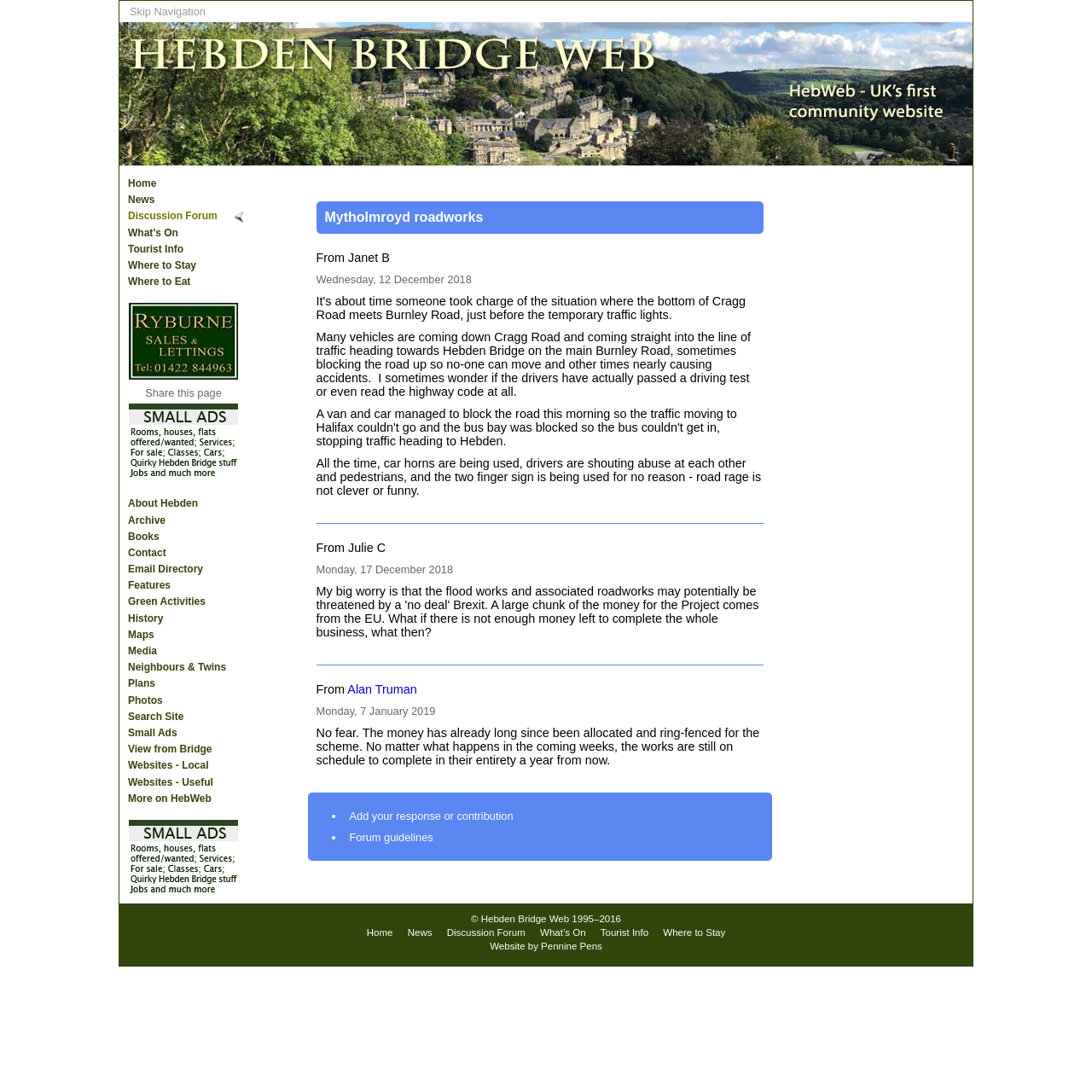Answer in one word or a short phrase: 
What is the purpose of the webpage?

Discussion Forum